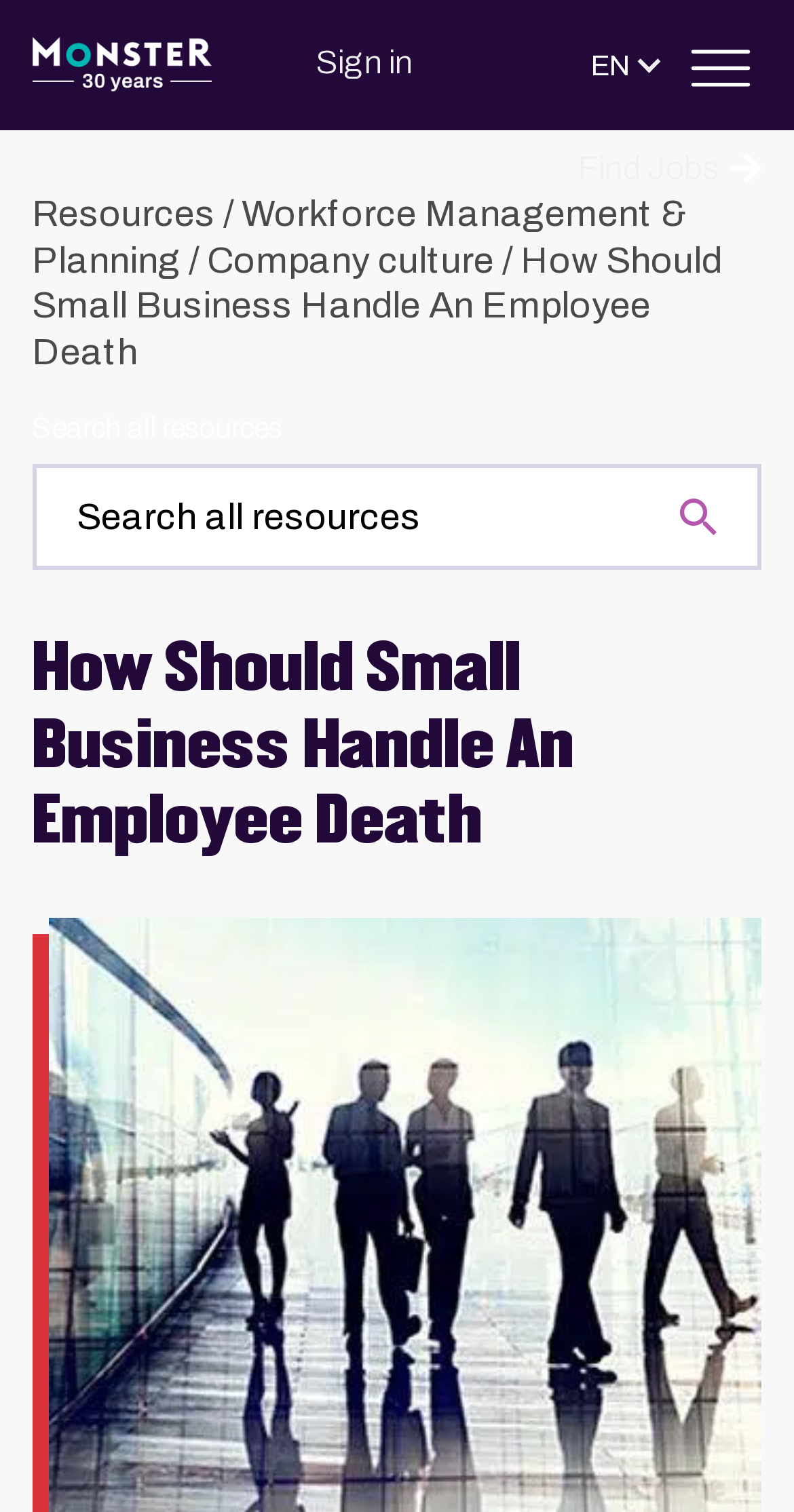Provide the bounding box coordinates for the UI element that is described as: "Workforce Management & Planning".

[0.04, 0.128, 0.866, 0.185]